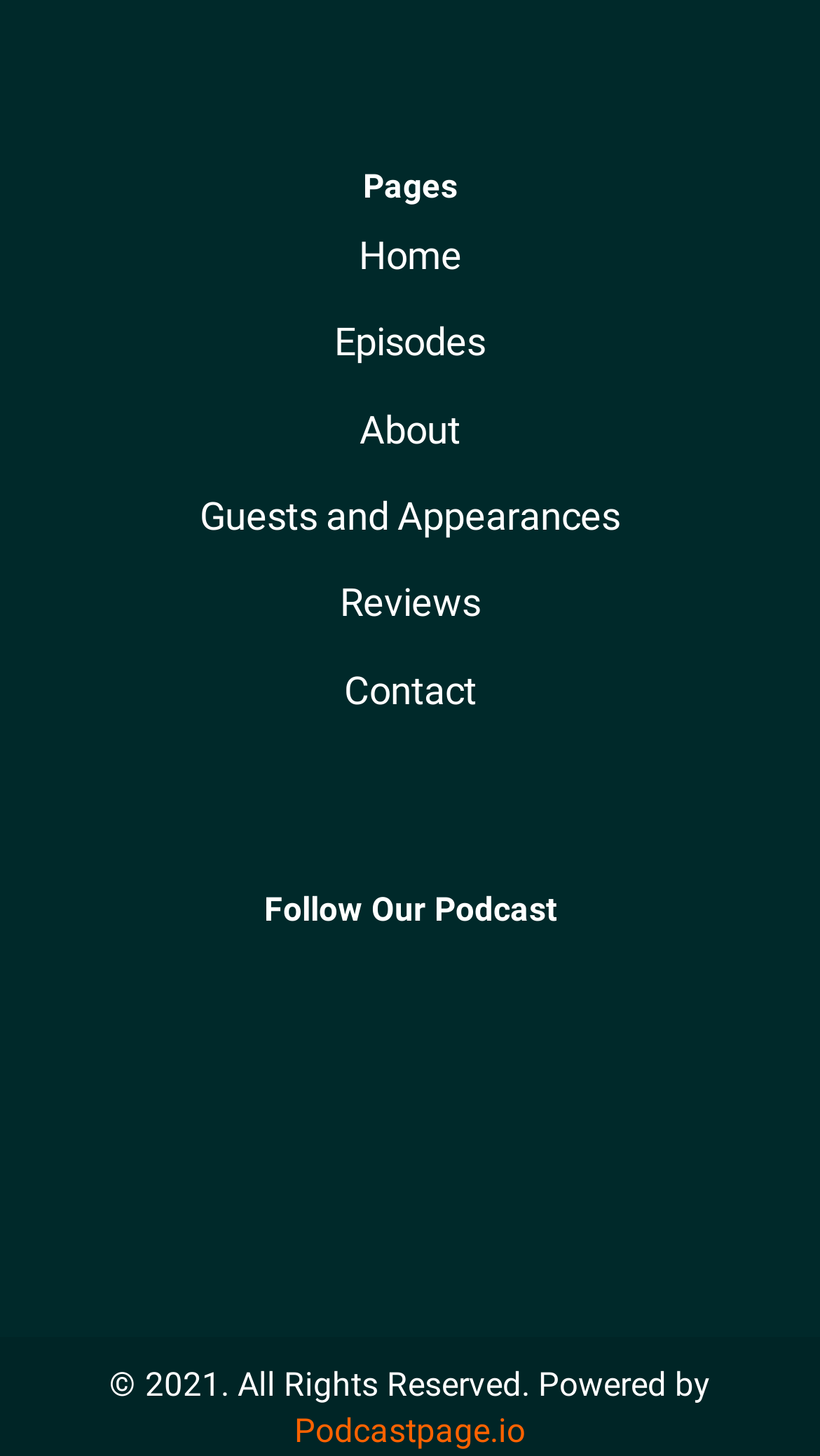Locate the bounding box of the UI element described by: "alt="Castro"" in the given webpage screenshot.

[0.648, 0.652, 0.755, 0.802]